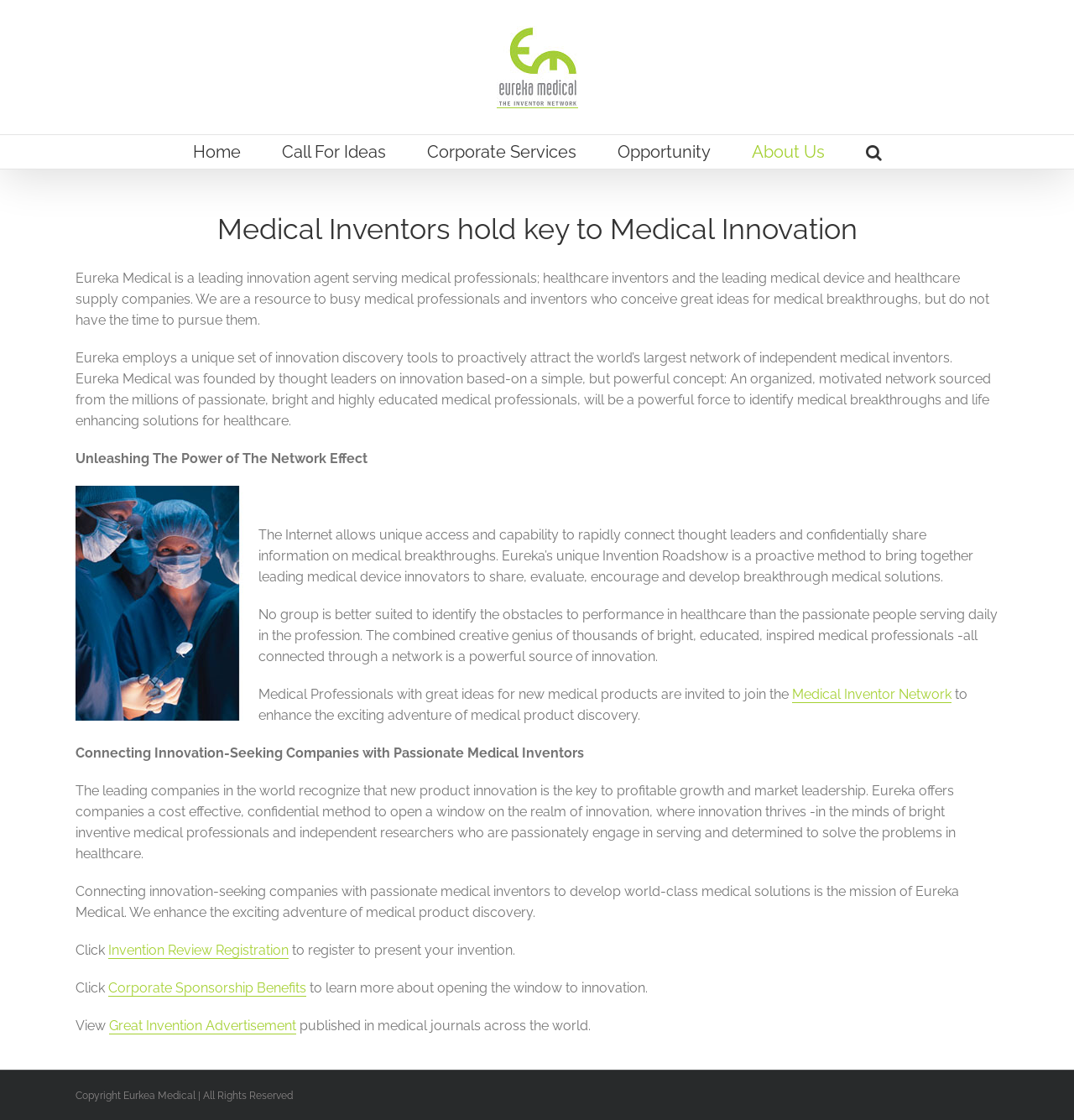What is the name of the network that medical professionals with great ideas for new medical products are invited to join?
Using the image, give a concise answer in the form of a single word or short phrase.

Medical Inventor Network